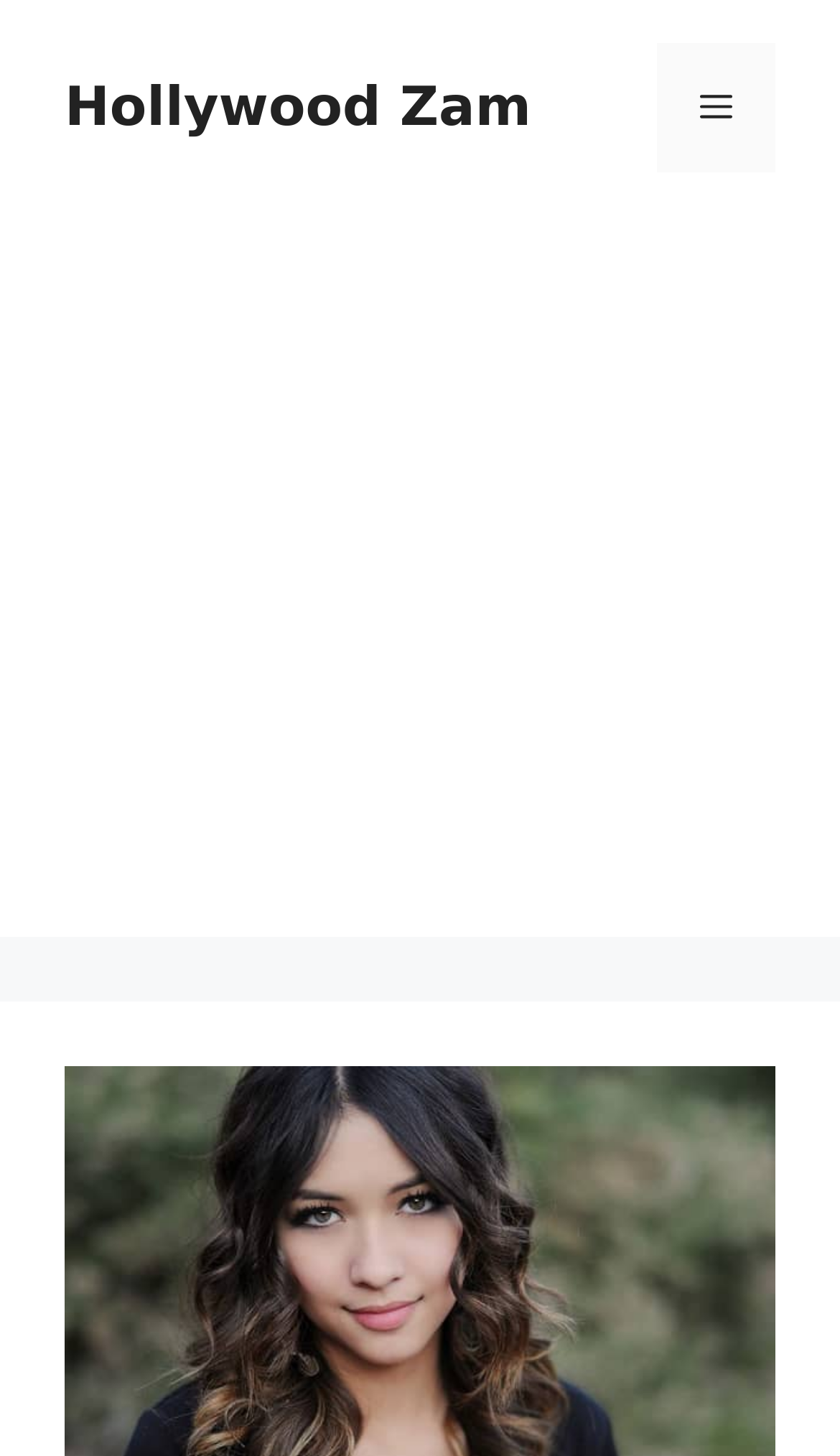Calculate the bounding box coordinates for the UI element based on the following description: "Menu". Ensure the coordinates are four float numbers between 0 and 1, i.e., [left, top, right, bottom].

[0.782, 0.03, 0.923, 0.118]